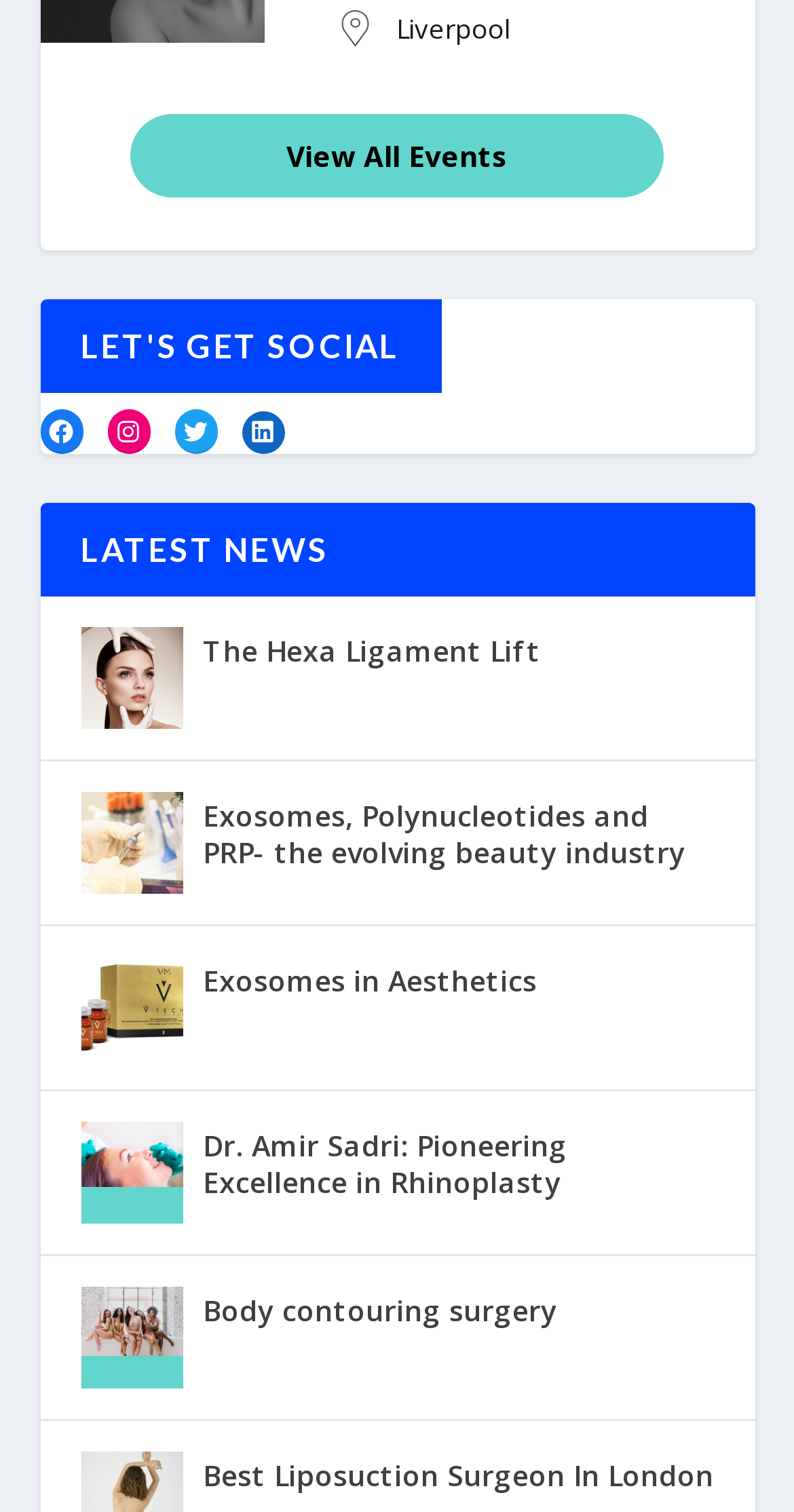Can you find the bounding box coordinates for the element that needs to be clicked to execute this instruction: "Check out Dr. Amir Sadri's work on Rhinoplasty"? The coordinates should be given as four float numbers between 0 and 1, i.e., [left, top, right, bottom].

[0.101, 0.742, 0.229, 0.81]